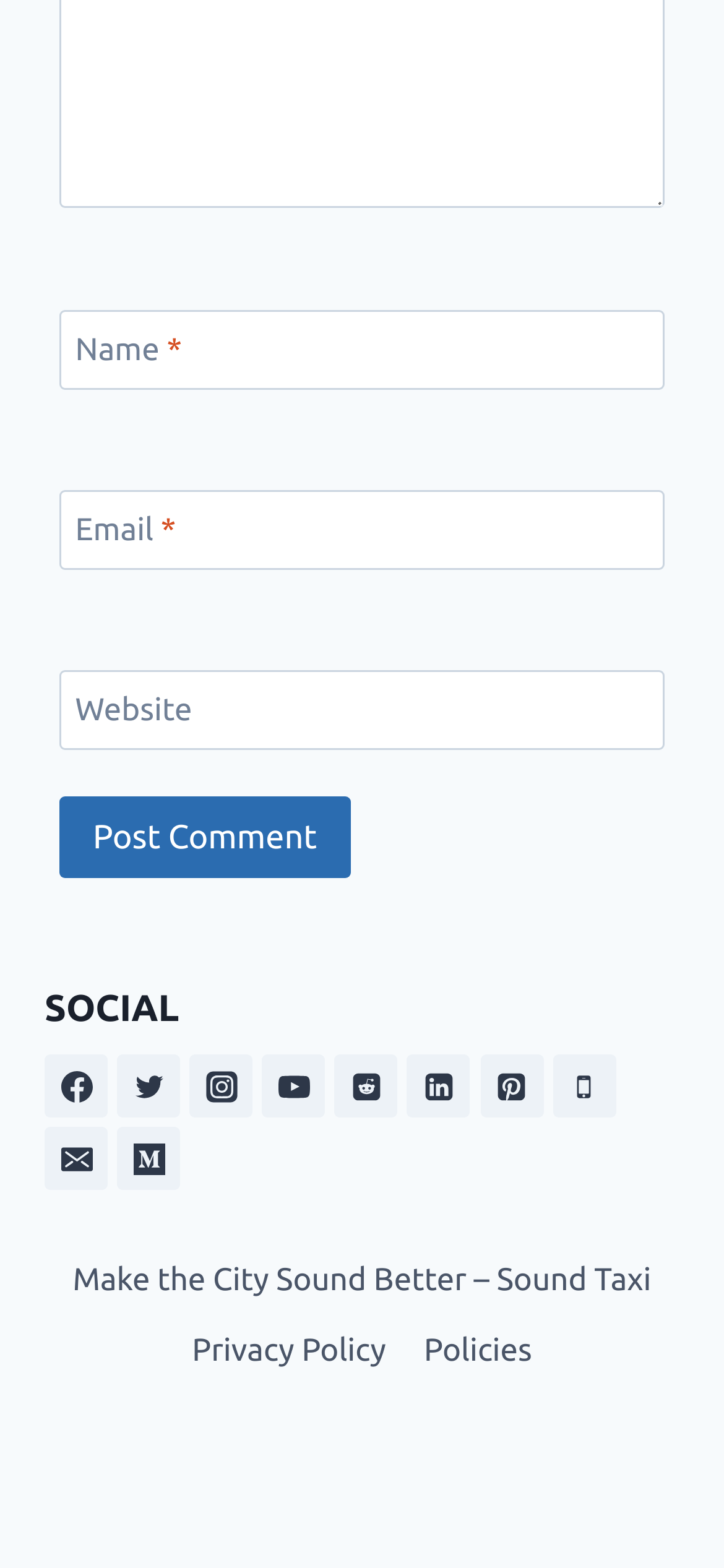Please identify the bounding box coordinates of the area that needs to be clicked to fulfill the following instruction: "Visit Facebook."

[0.062, 0.673, 0.149, 0.713]